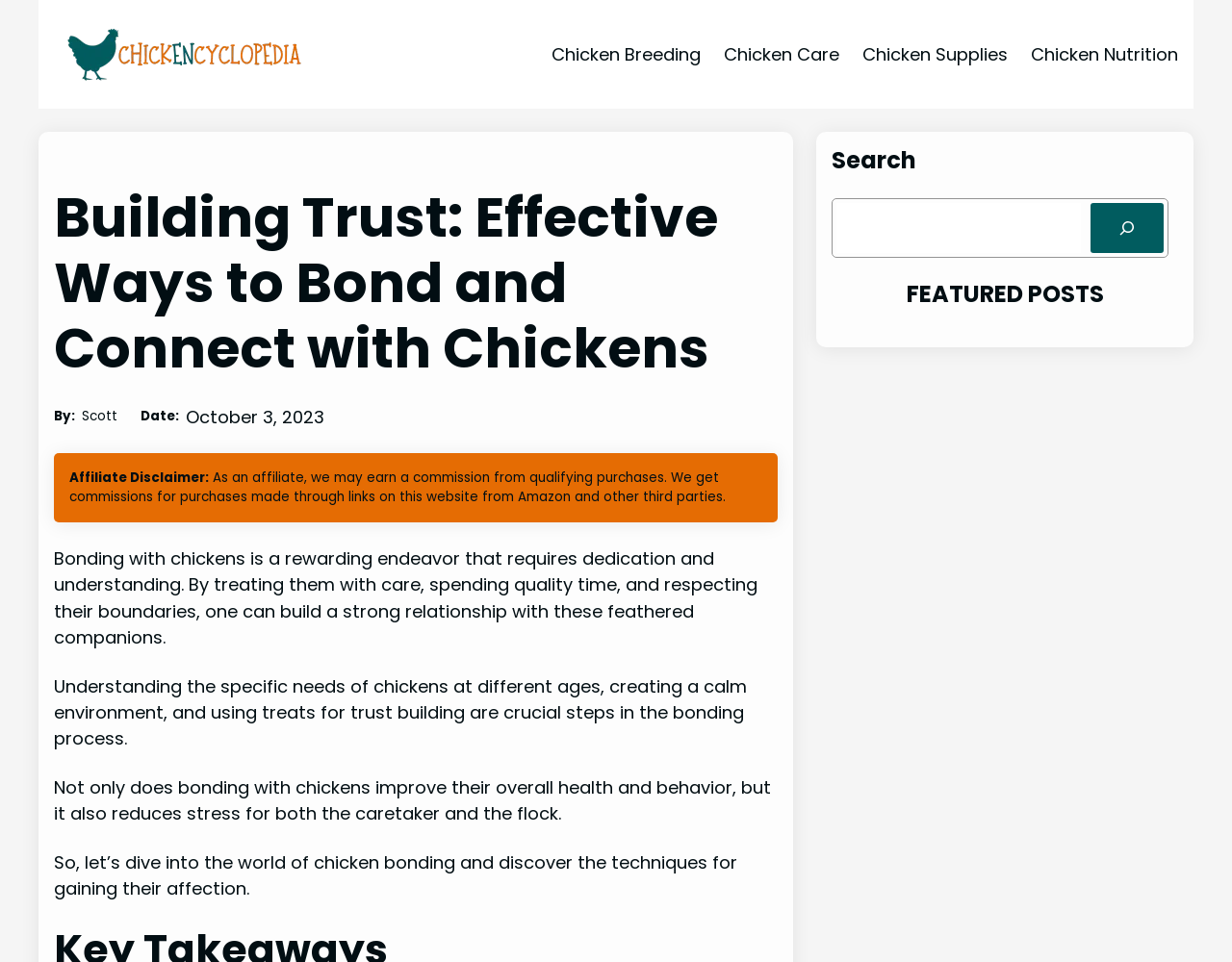Identify the bounding box coordinates of the area that should be clicked in order to complete the given instruction: "Search for something". The bounding box coordinates should be four float numbers between 0 and 1, i.e., [left, top, right, bottom].

None